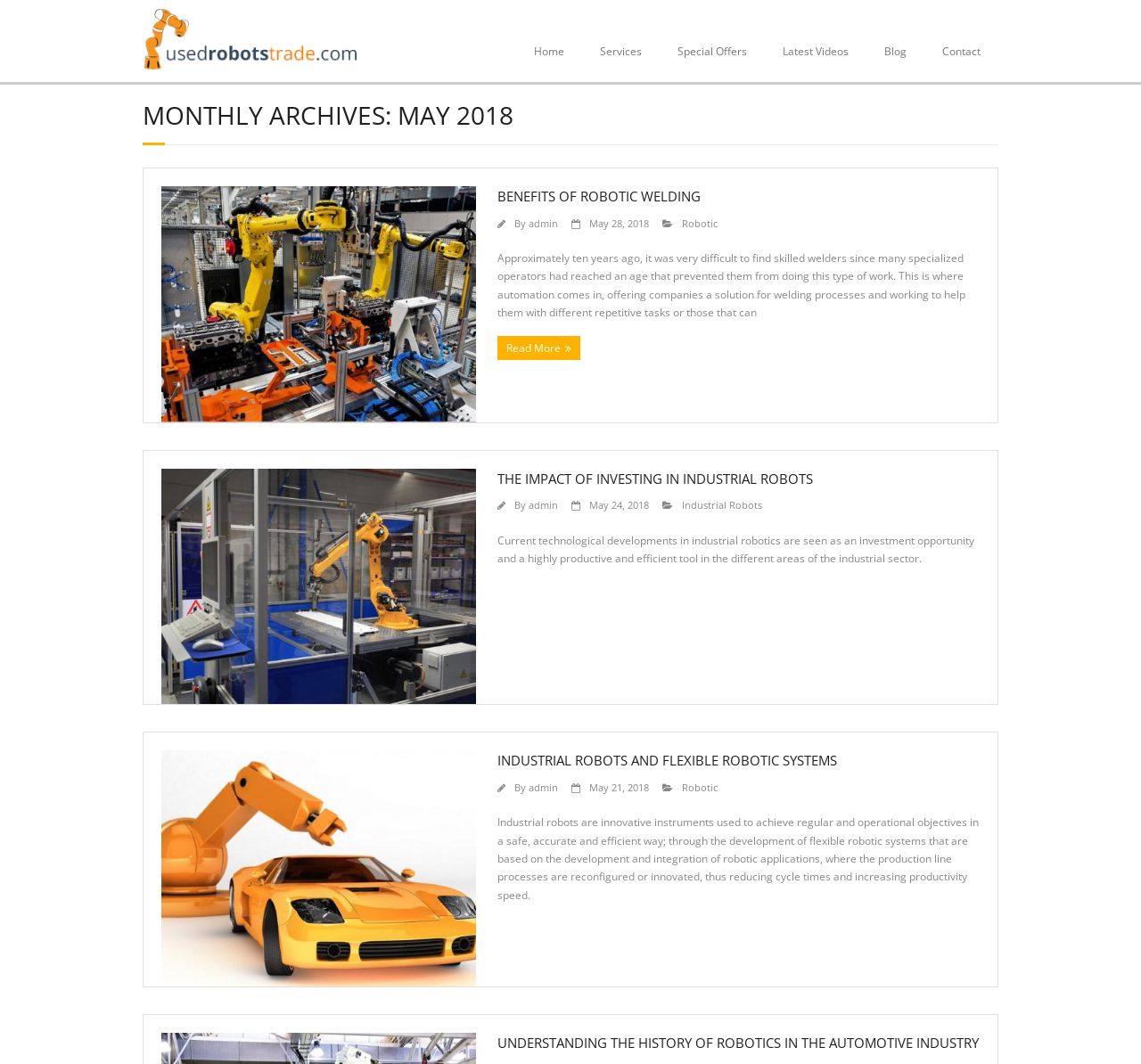Refer to the screenshot and give an in-depth answer to this question: What is the logo of the website?

The logo of the website is located at the top left corner of the webpage, and it is an image with the text 'UsedRobotsTrade.com Logo'.